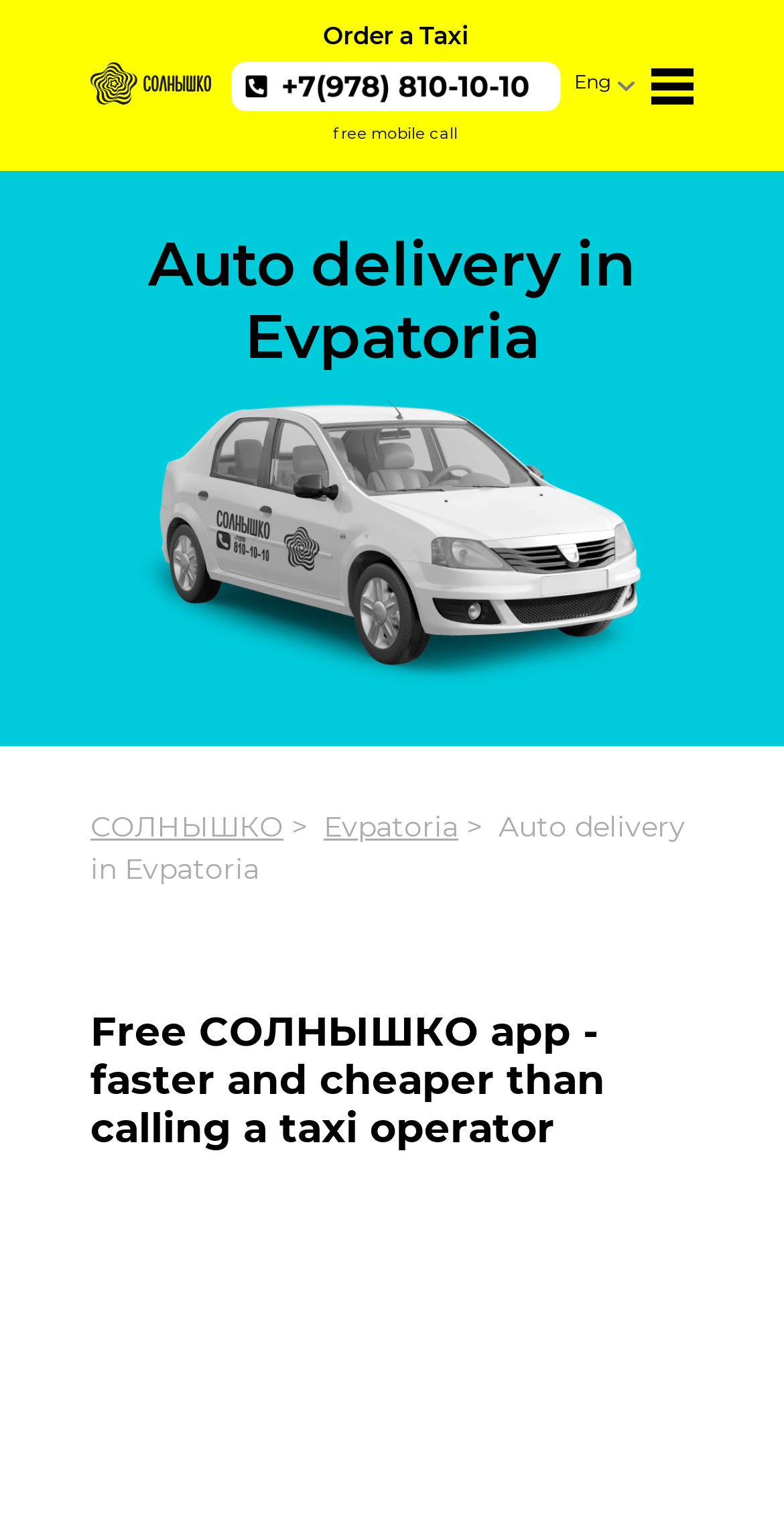Identify the bounding box for the described UI element: "parent_node: Eng".

[0.786, 0.044, 0.809, 0.064]